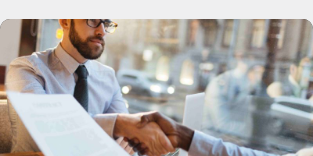Provide an in-depth description of all elements within the image.

The image captures a professional moment between two individuals engaged in a handshake, symbolizing partnership or agreement. One individual, dressed in a light-colored shirt and a tie, appears composed and focused, seated at a table adorned with documents, likely related to financial matters or mortgage discussions. The other person's hand is partially visible, indicating an active engagement in the conversation. The backdrop features blurred urban elements, hinting at a business environment. This scene reflects themes of collaboration and the negotiation process, potentially relating to mortgage deals or financial consultations, as suggested by surrounding content on mortgage comparison tools and calculators.